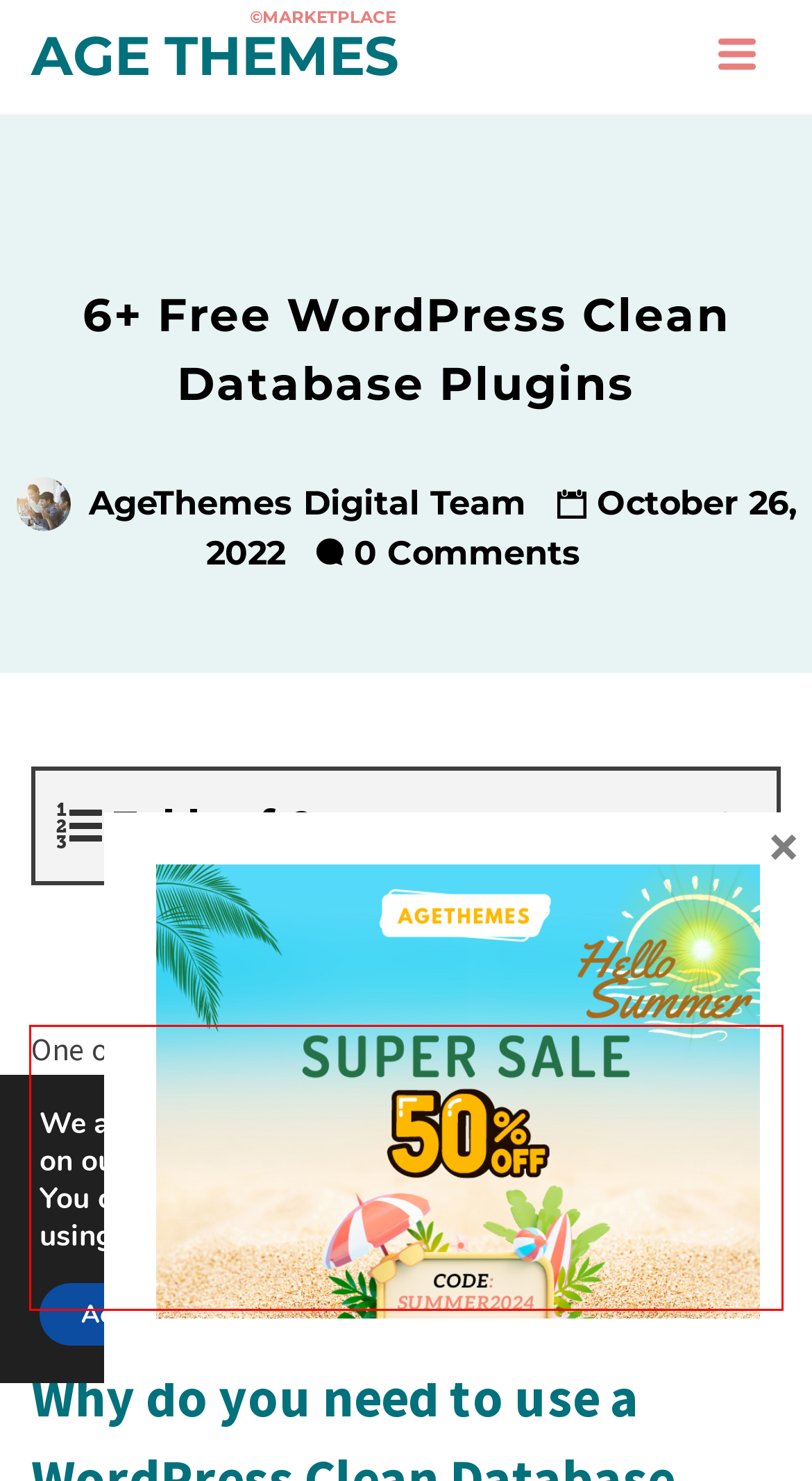You have a screenshot of a webpage where a UI element is enclosed in a red rectangle. Perform OCR to capture the text inside this red rectangle.

One of the best ways to optimize your WordPress website is to clean up your database regularly. However, this task will become complicated and take time if you do it manually. Therefore, it’s necessary for you to get a good WordPress Clean Database Plugin to help you do that. The collection today is suggested for you!